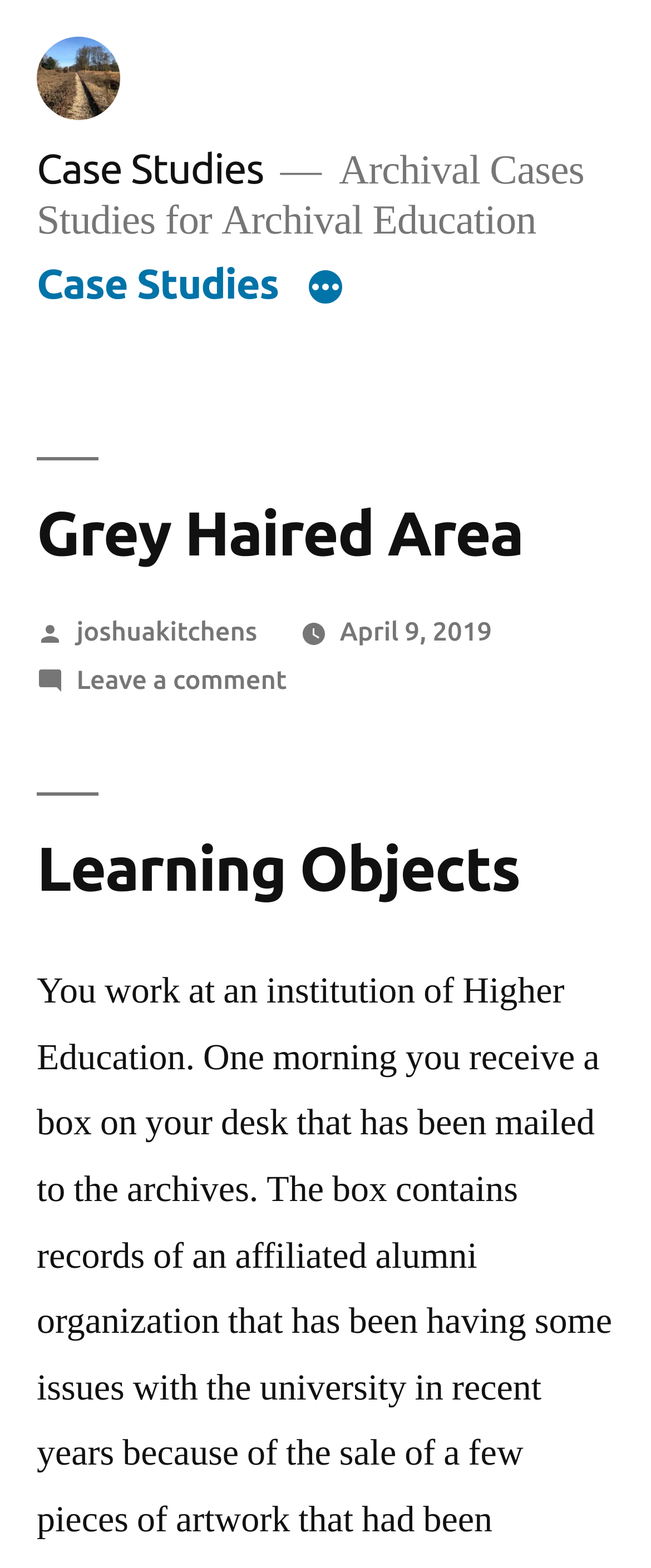Bounding box coordinates should be in the format (top-left x, top-left y, bottom-right x, bottom-right y) and all values should be floating point numbers between 0 and 1. Determine the bounding box coordinate for the UI element described as: joshuakitchens

[0.117, 0.393, 0.395, 0.412]